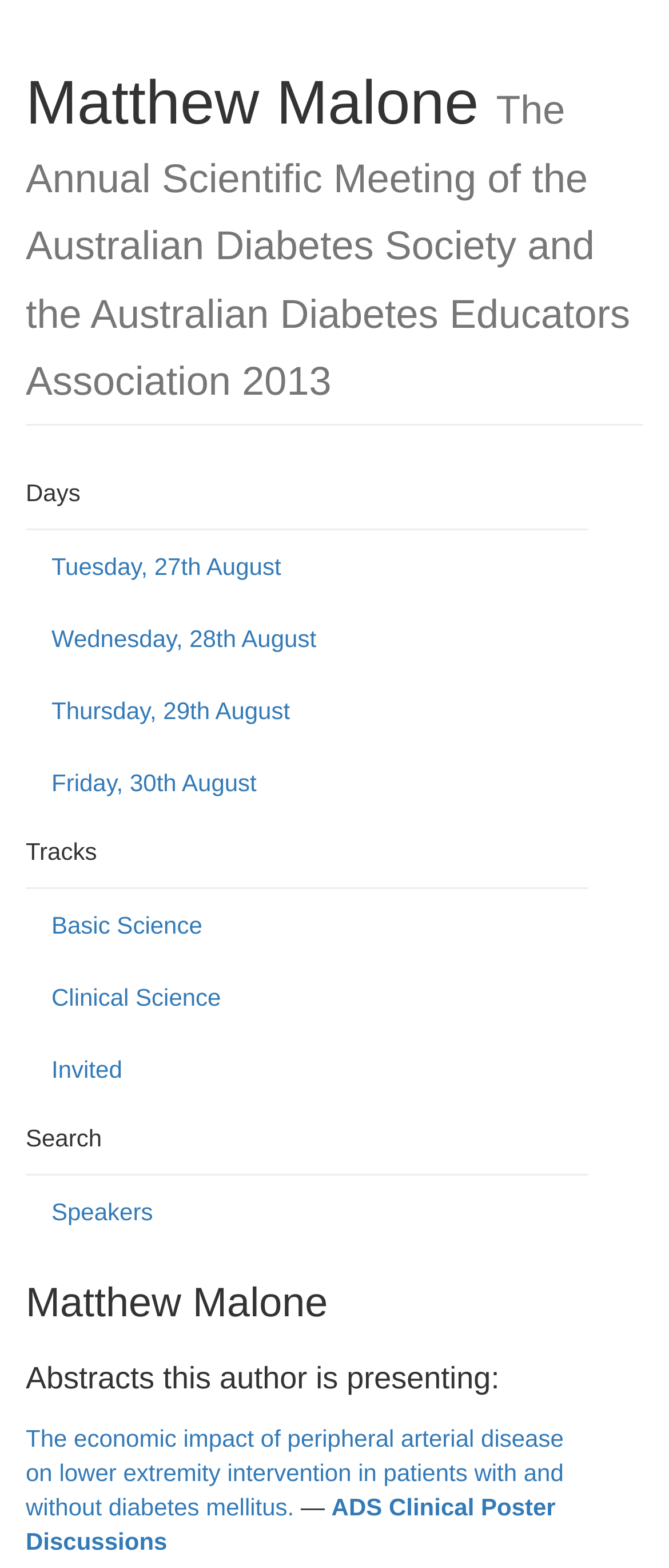How many abstracts is Matthew Malone presenting?
Provide a detailed answer to the question, using the image to inform your response.

I looked at the section 'Abstracts this author is presenting:' and found one link 'The economic impact of peripheral arterial disease on lower extremity intervention in patients with and without diabetes mellitus.' which is the only abstract Matthew Malone is presenting.